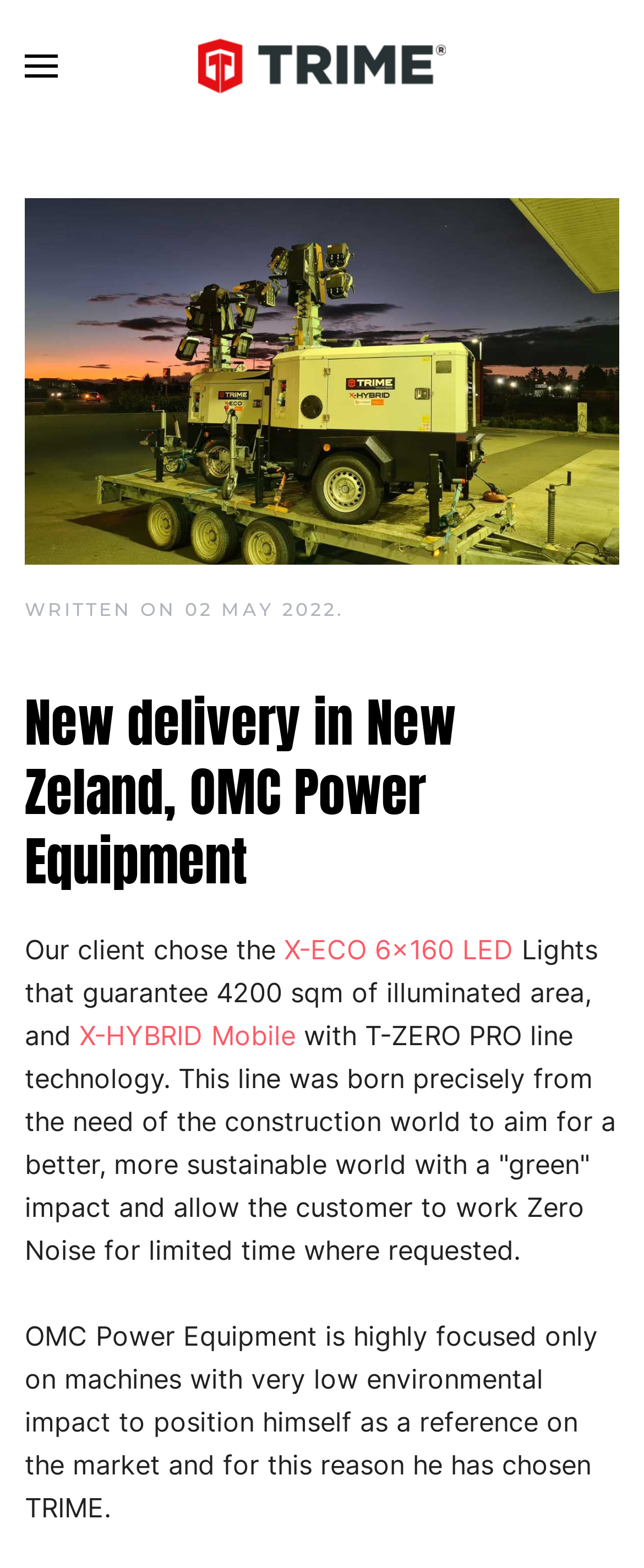Locate the UI element that matches the description permalink in the webpage screenshot. Return the bounding box coordinates in the format (top-left x, top-left y, bottom-right x, bottom-right y), with values ranging from 0 to 1.

None